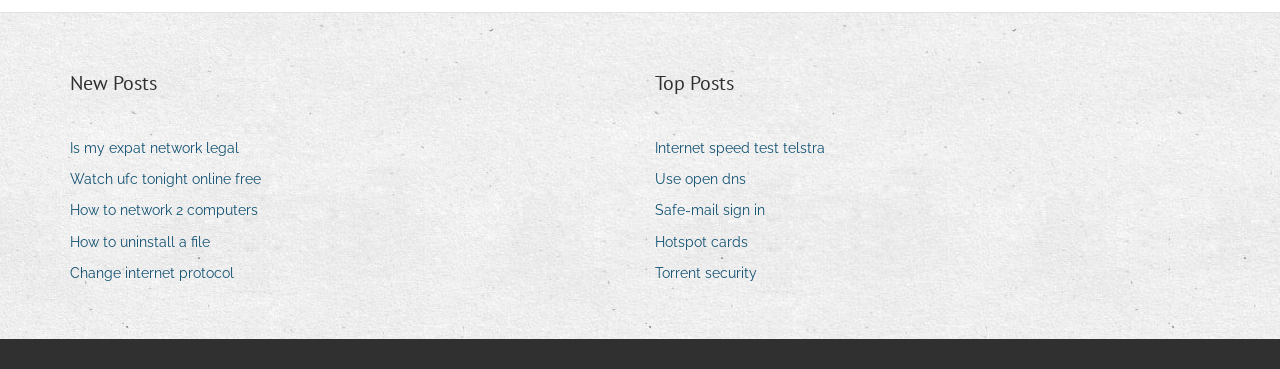Find the bounding box coordinates of the element you need to click on to perform this action: 'Check top posts'. The coordinates should be represented by four float values between 0 and 1, in the format [left, top, right, bottom].

[0.512, 0.184, 0.573, 0.266]